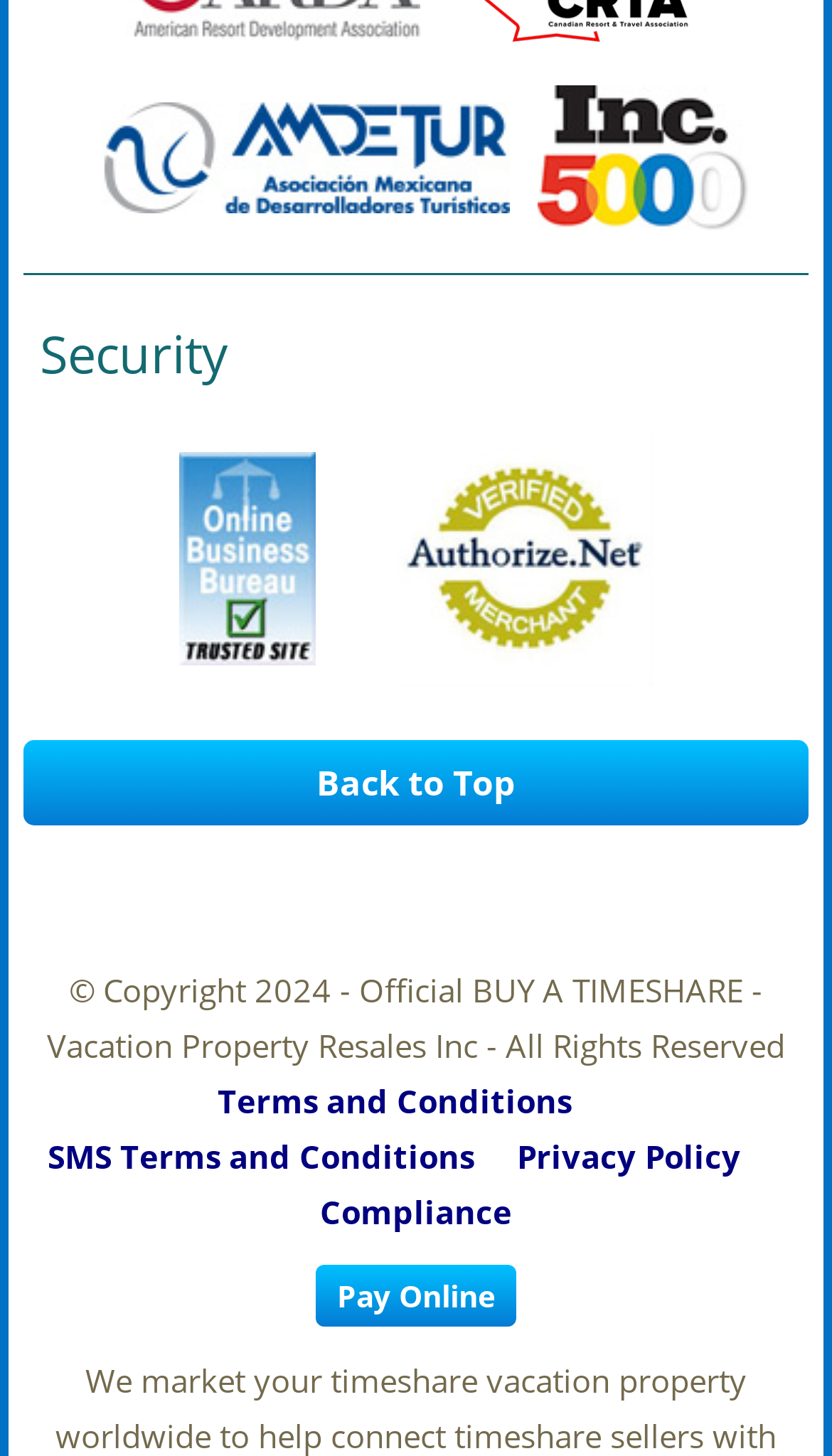How many phone numbers are provided?
Please answer the question with a detailed and comprehensive explanation.

There are two phone numbers provided on the webpage, '603-883-8626' and '1-800-640-6886', which can be found in the links with the corresponding text.